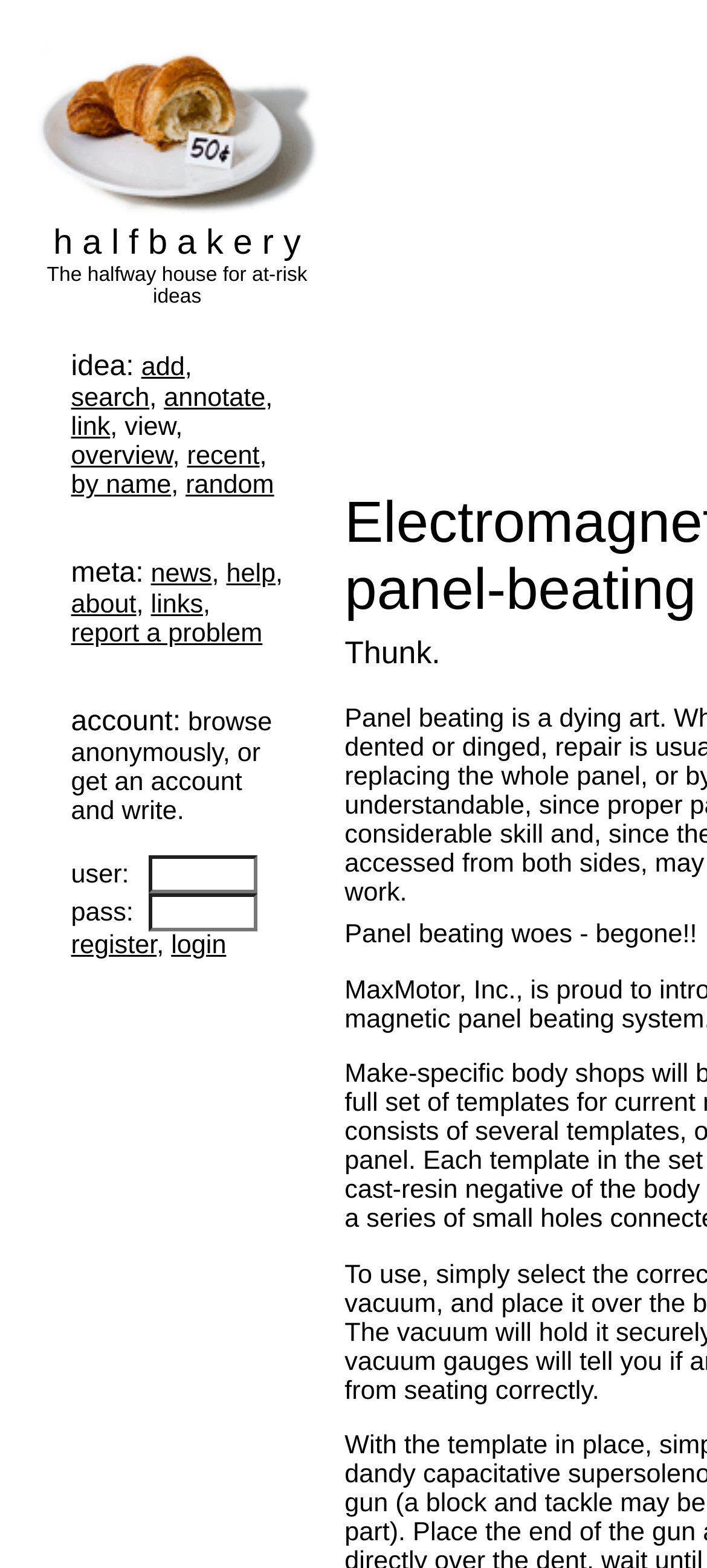Please identify the coordinates of the bounding box for the clickable region that will accomplish this instruction: "search for something".

[0.1, 0.245, 0.211, 0.264]